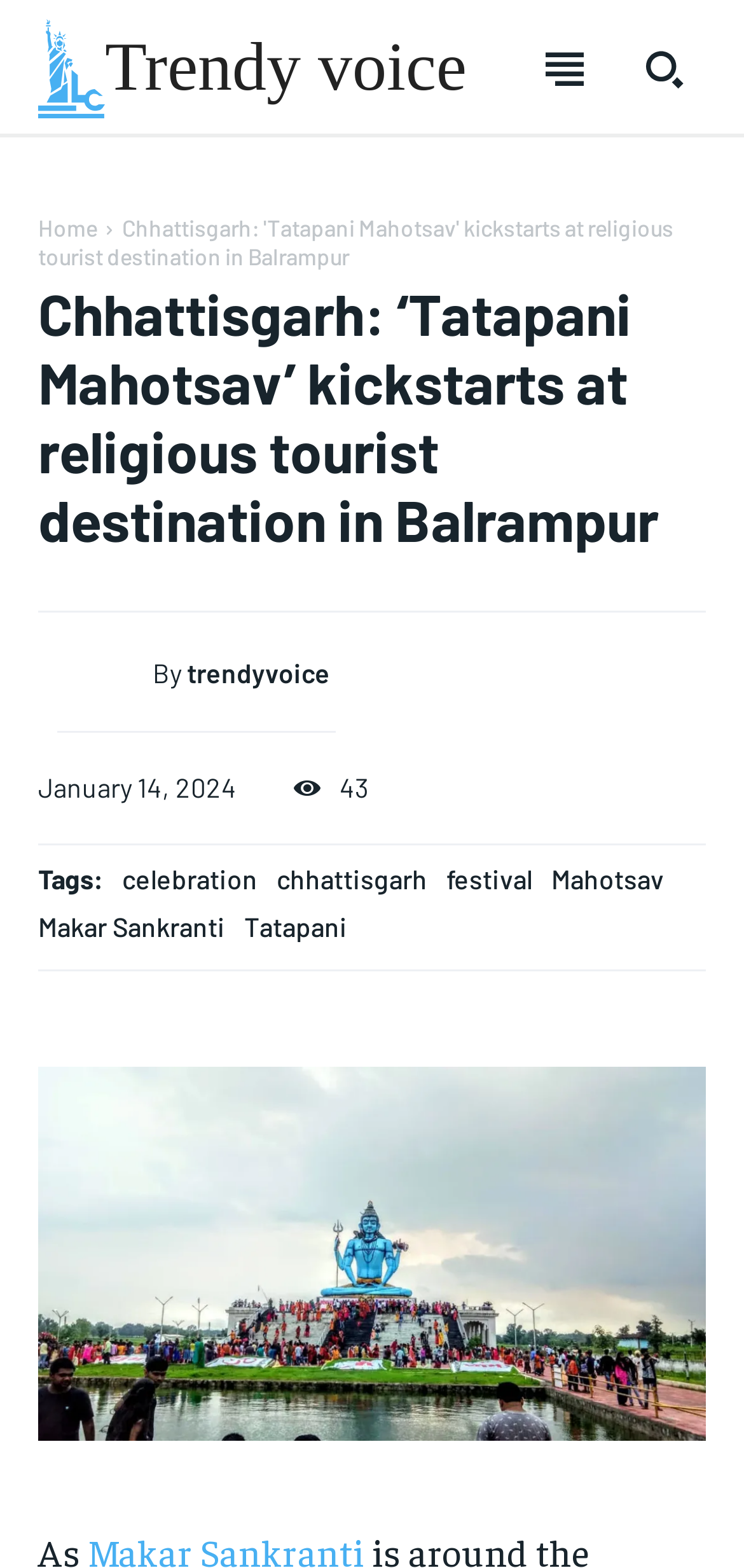Pinpoint the bounding box coordinates of the area that must be clicked to complete this instruction: "Read about LIFESTYLE".

[0.074, 0.411, 0.323, 0.45]